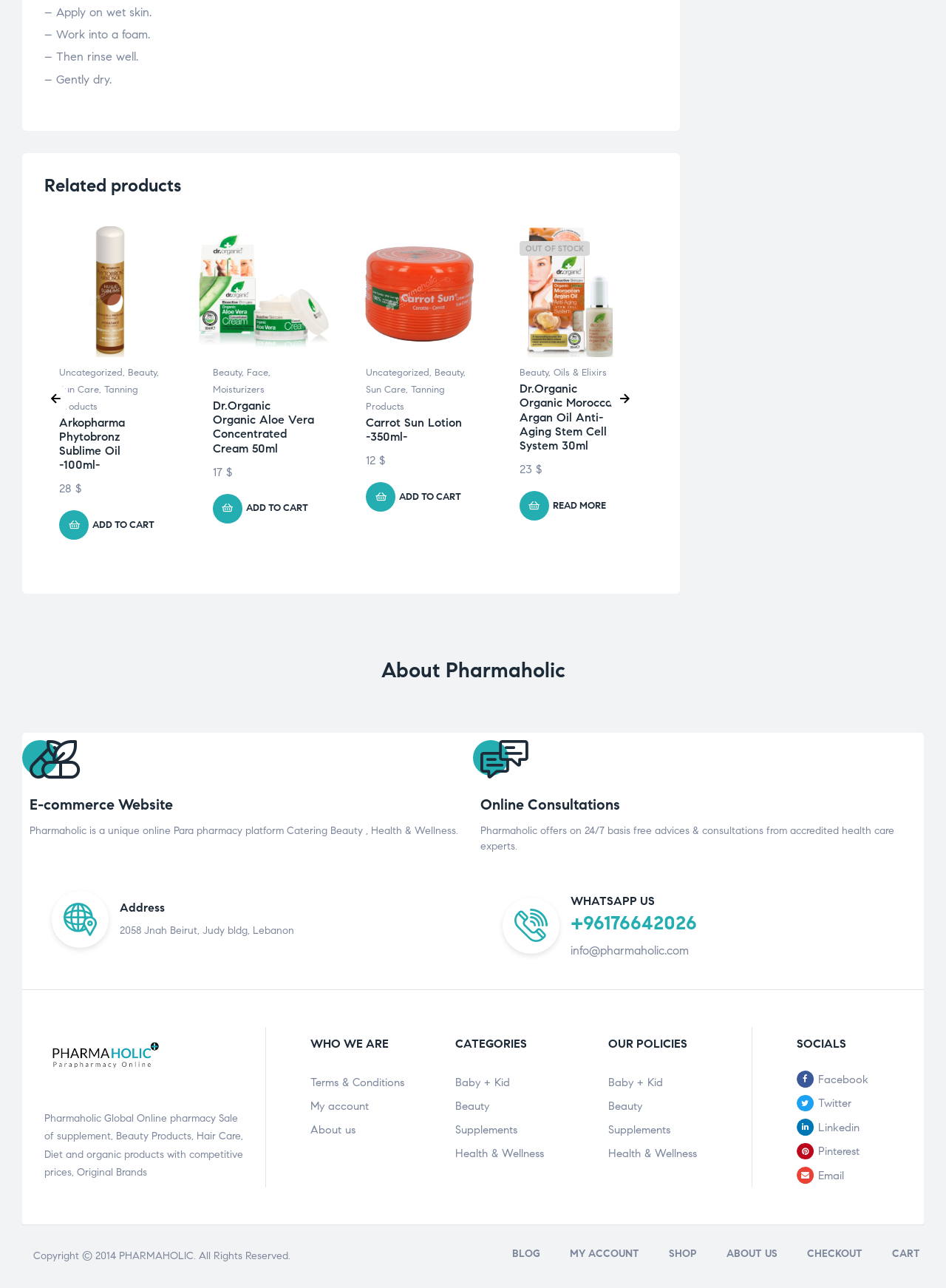From the screenshot, find the bounding box of the UI element matching this description: "UV Protectors & Tinted Care". Supply the bounding box coordinates in the form [left, top, right, bottom], each a float between 0 and 1.

[0.711, 0.298, 0.812, 0.32]